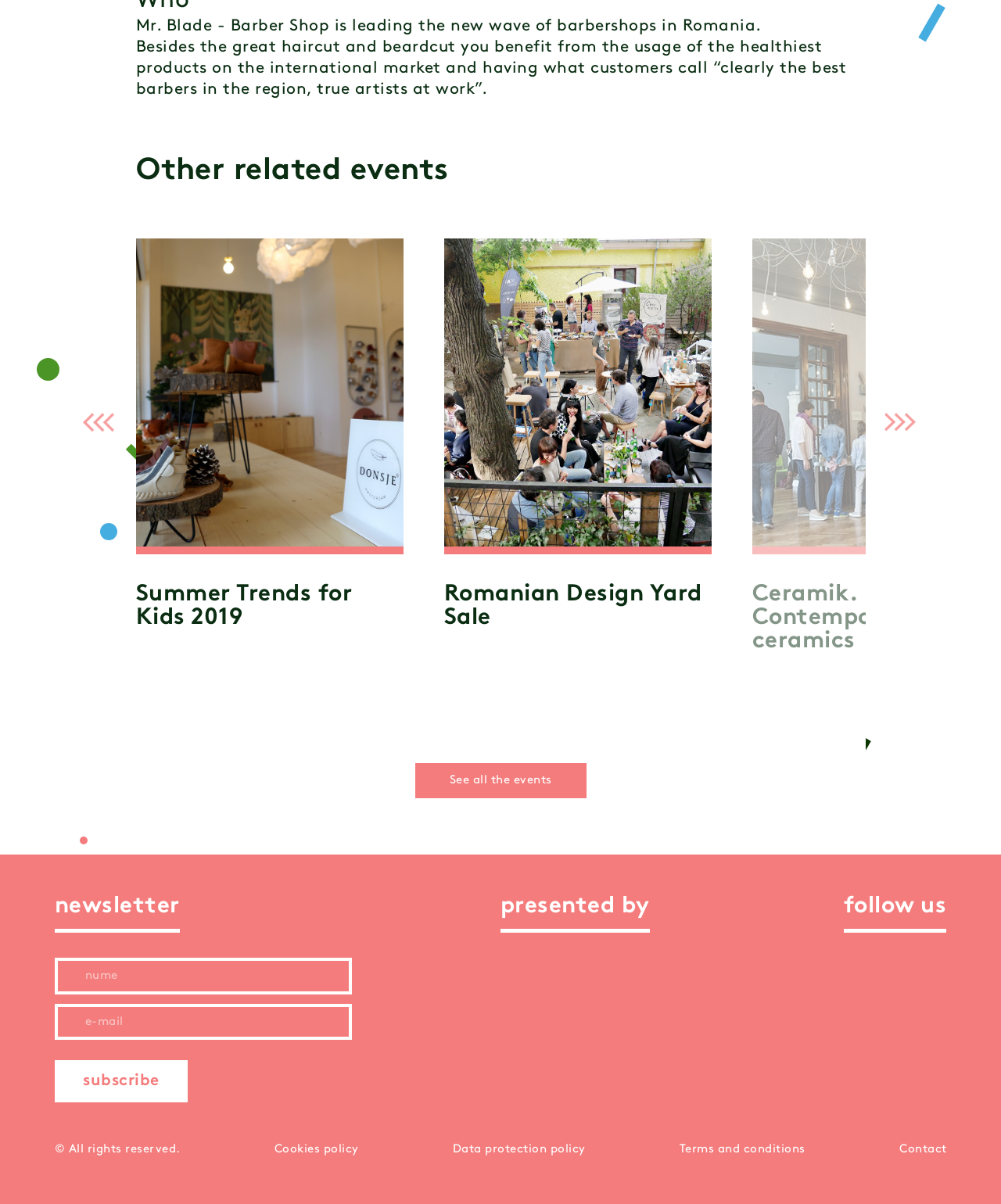Find the bounding box coordinates of the area that needs to be clicked in order to achieve the following instruction: "Go to the next page". The coordinates should be specified as four float numbers between 0 and 1, i.e., [left, top, right, bottom].

[0.871, 0.337, 0.929, 0.365]